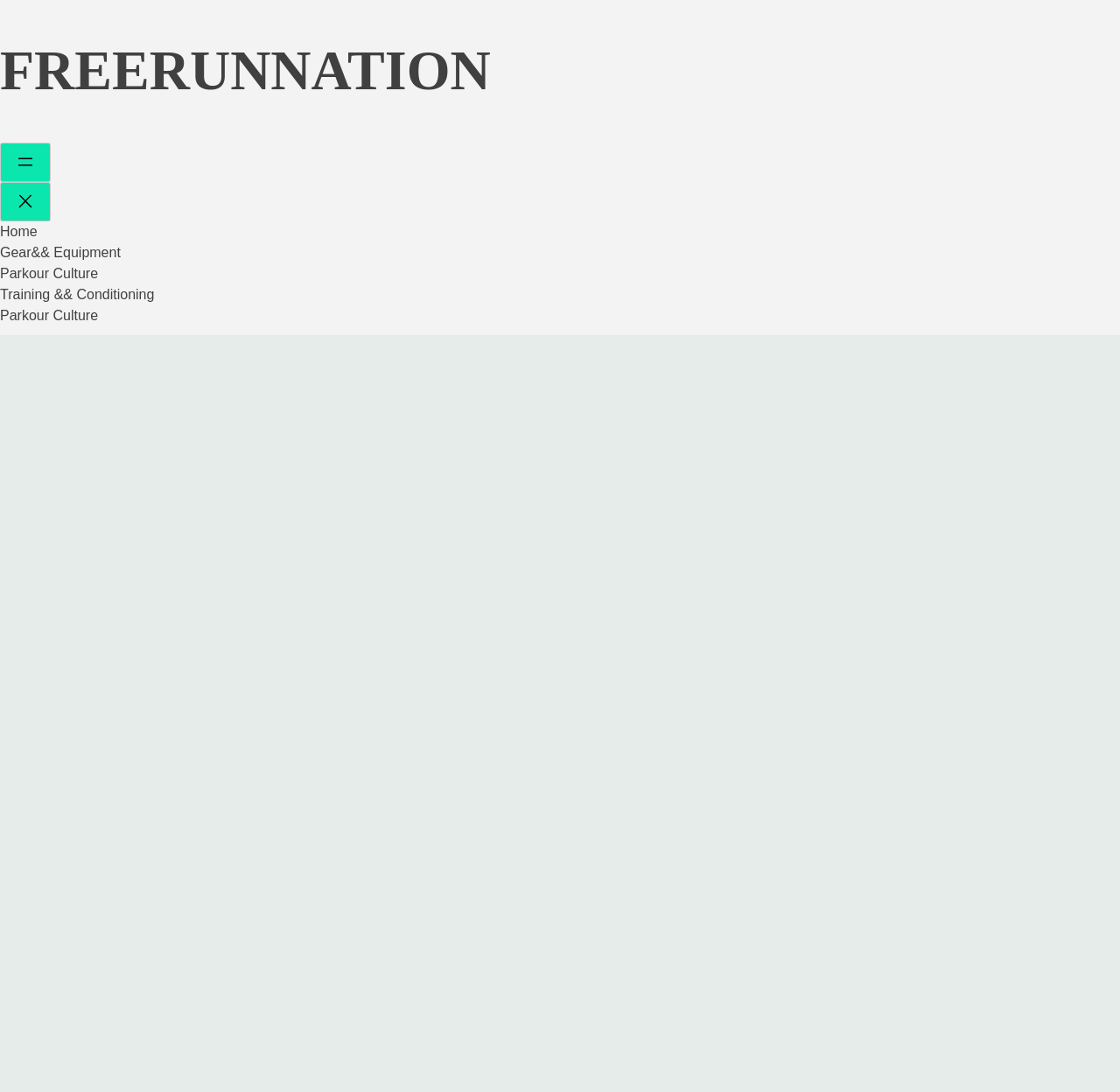Please identify the bounding box coordinates of the element that needs to be clicked to perform the following instruction: "Click on the FREERUNNATION link".

[0.0, 0.036, 0.438, 0.093]